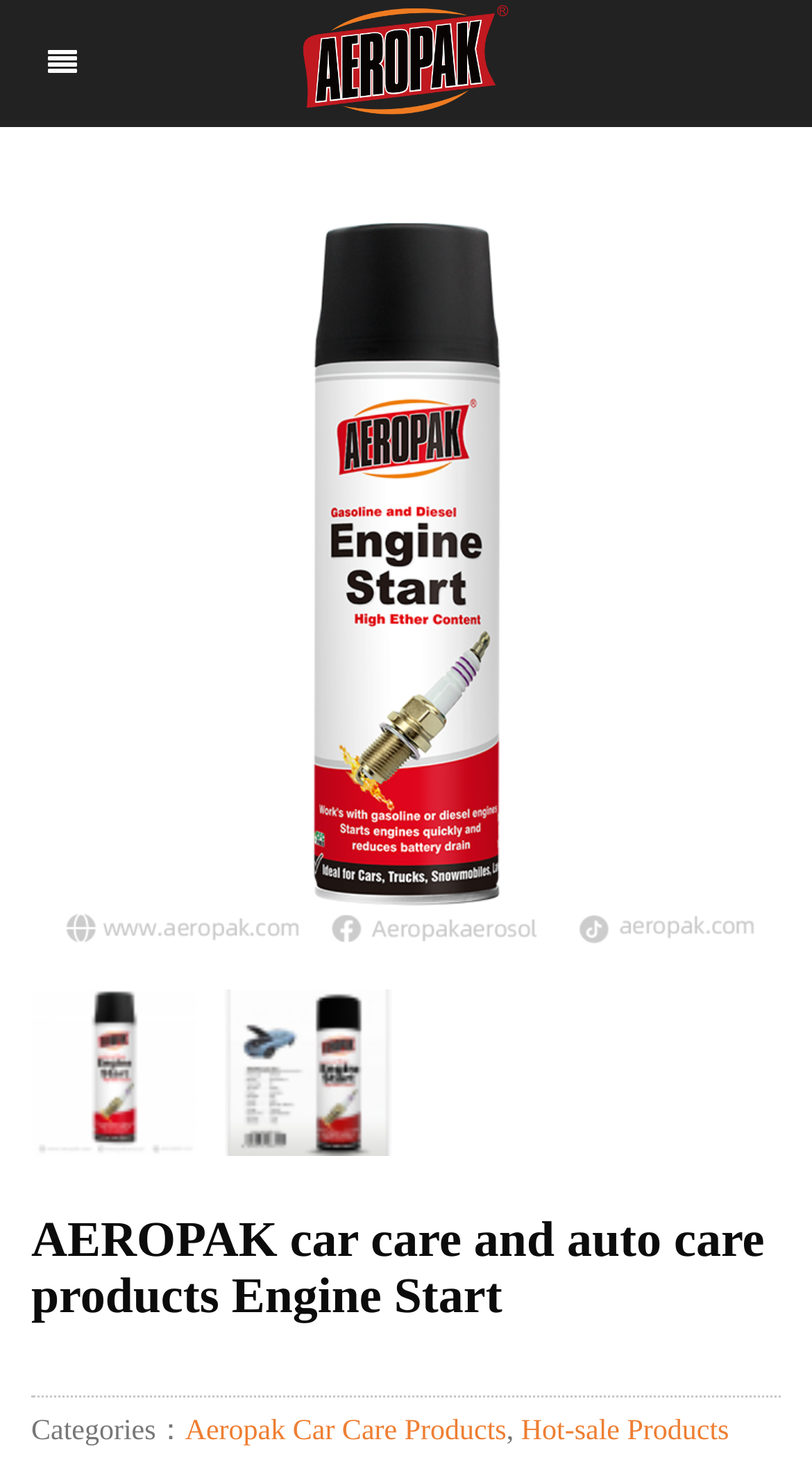What is the company name? Examine the screenshot and reply using just one word or a brief phrase.

Shenzhen I-Like Fine Chemical Co., Ltd.